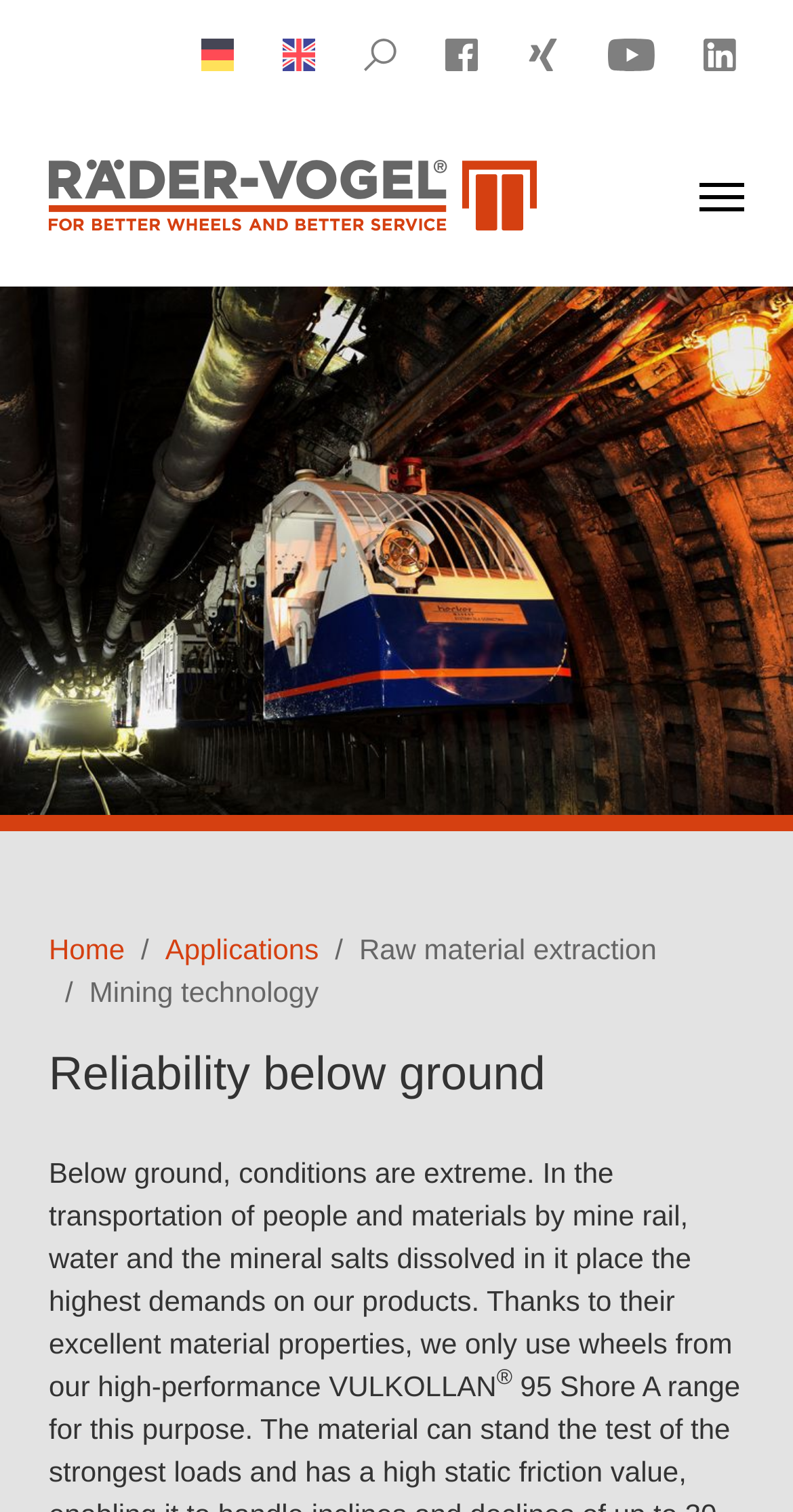Please specify the bounding box coordinates of the clickable section necessary to execute the following command: "Learn about Mining technology".

[0.113, 0.645, 0.402, 0.666]